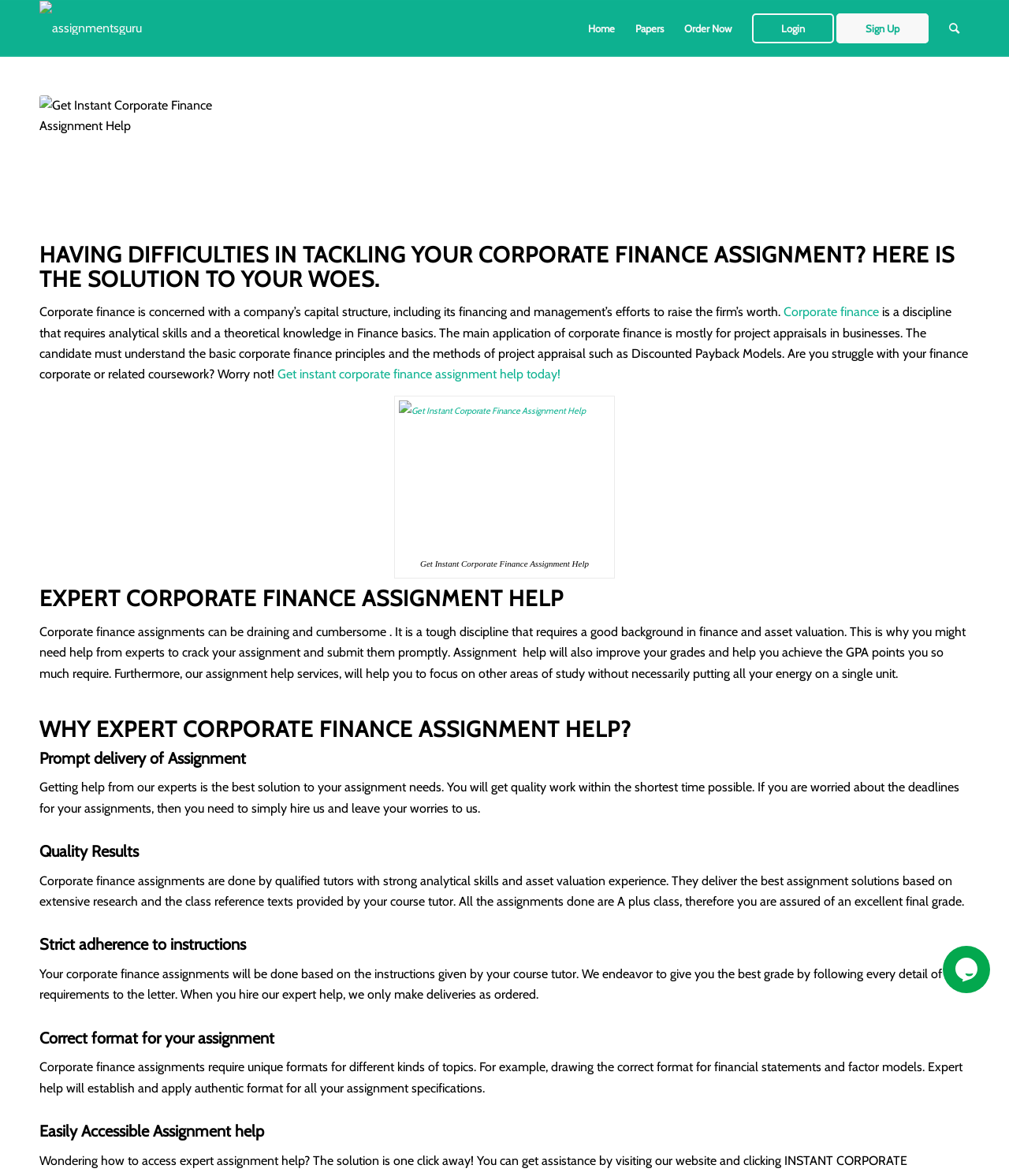Determine the bounding box coordinates of the clickable element necessary to fulfill the instruction: "Search for corporate finance assignments". Provide the coordinates as four float numbers within the 0 to 1 range, i.e., [left, top, right, bottom].

[0.93, 0.001, 0.961, 0.048]